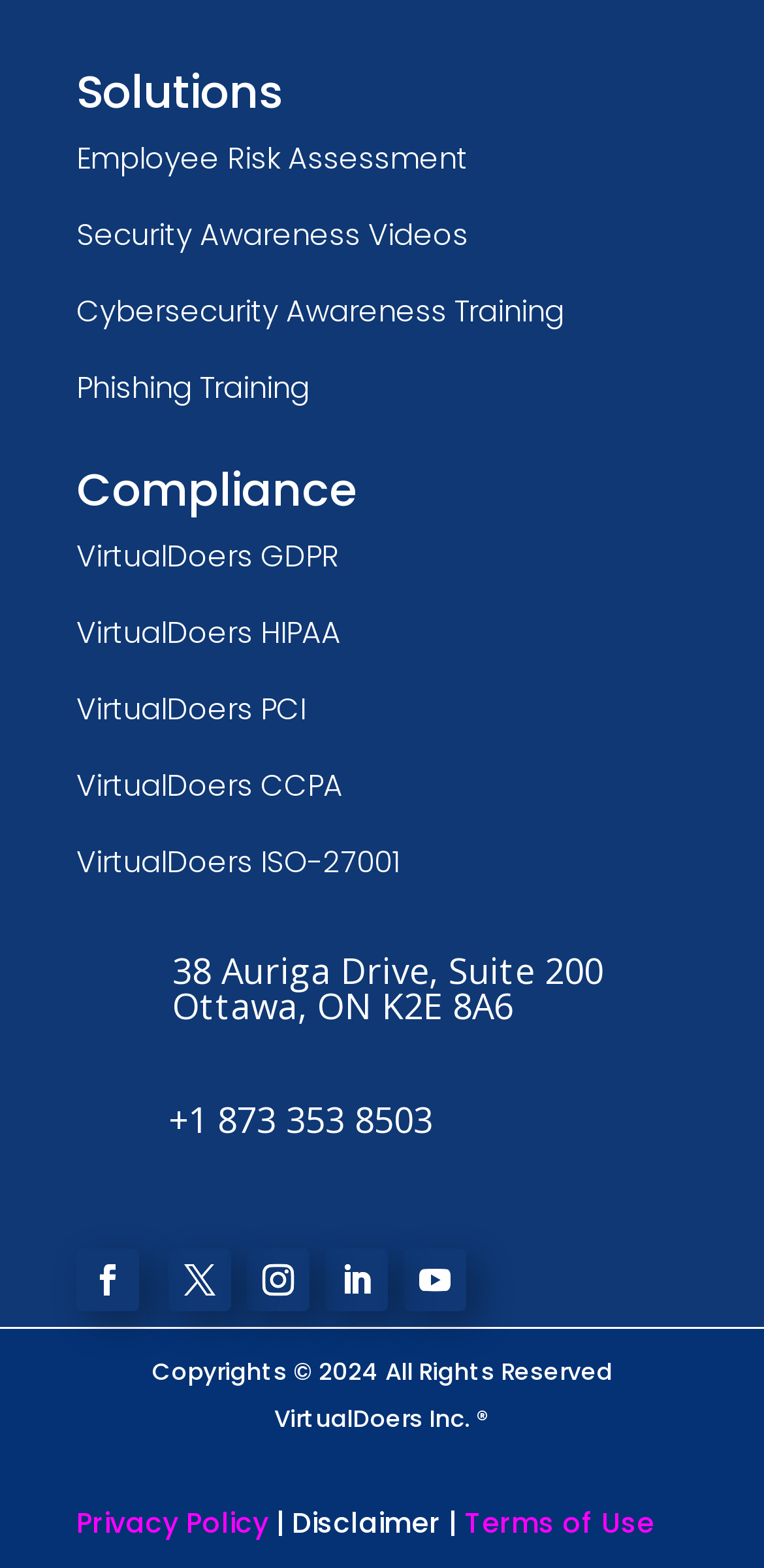Provide a single word or phrase to answer the given question: 
What compliance standards are supported?

GDPR, HIPAA, PCI, CCPA, ISO-27001